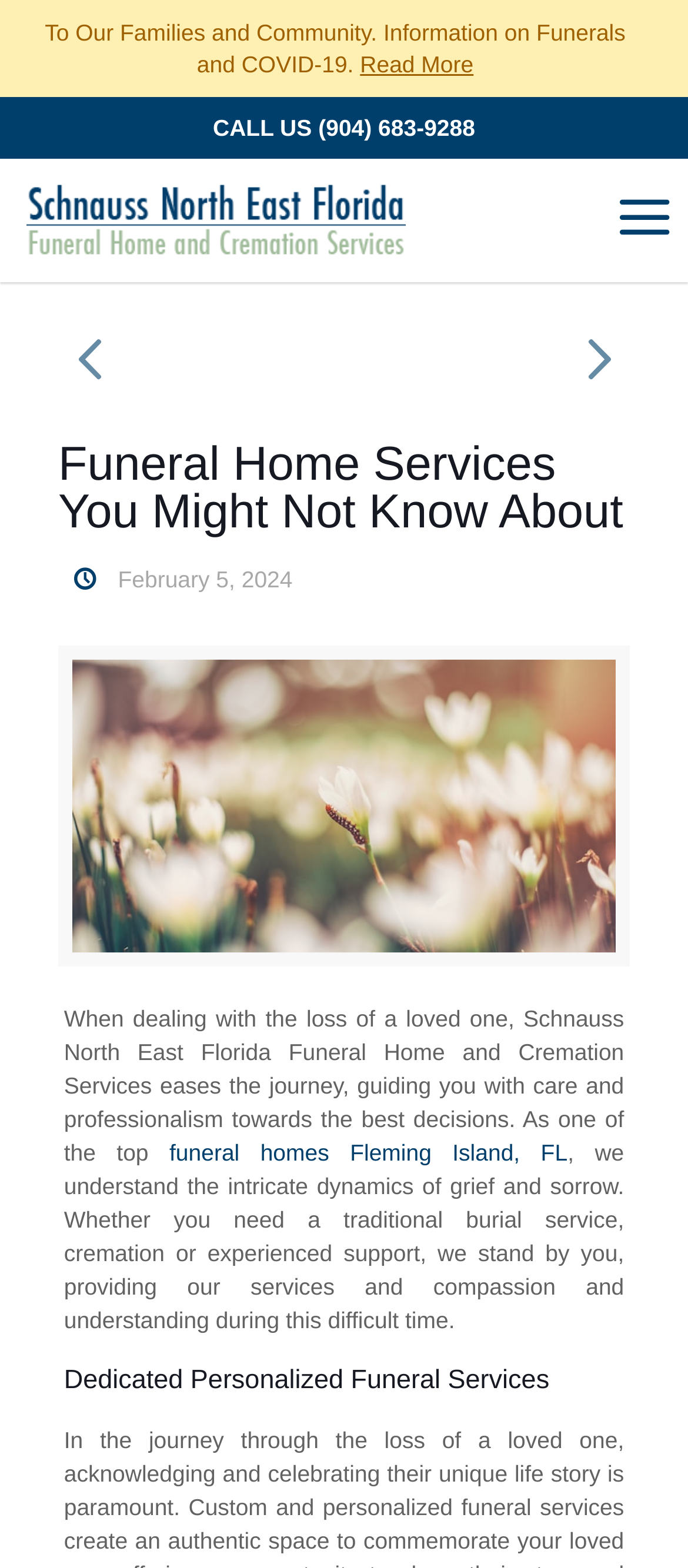What is the phone number to call?
Please respond to the question with as much detail as possible.

I found the phone number by looking at the element with the text 'CALL US' and its adjacent link element with the phone number '(904) 683-9288'.